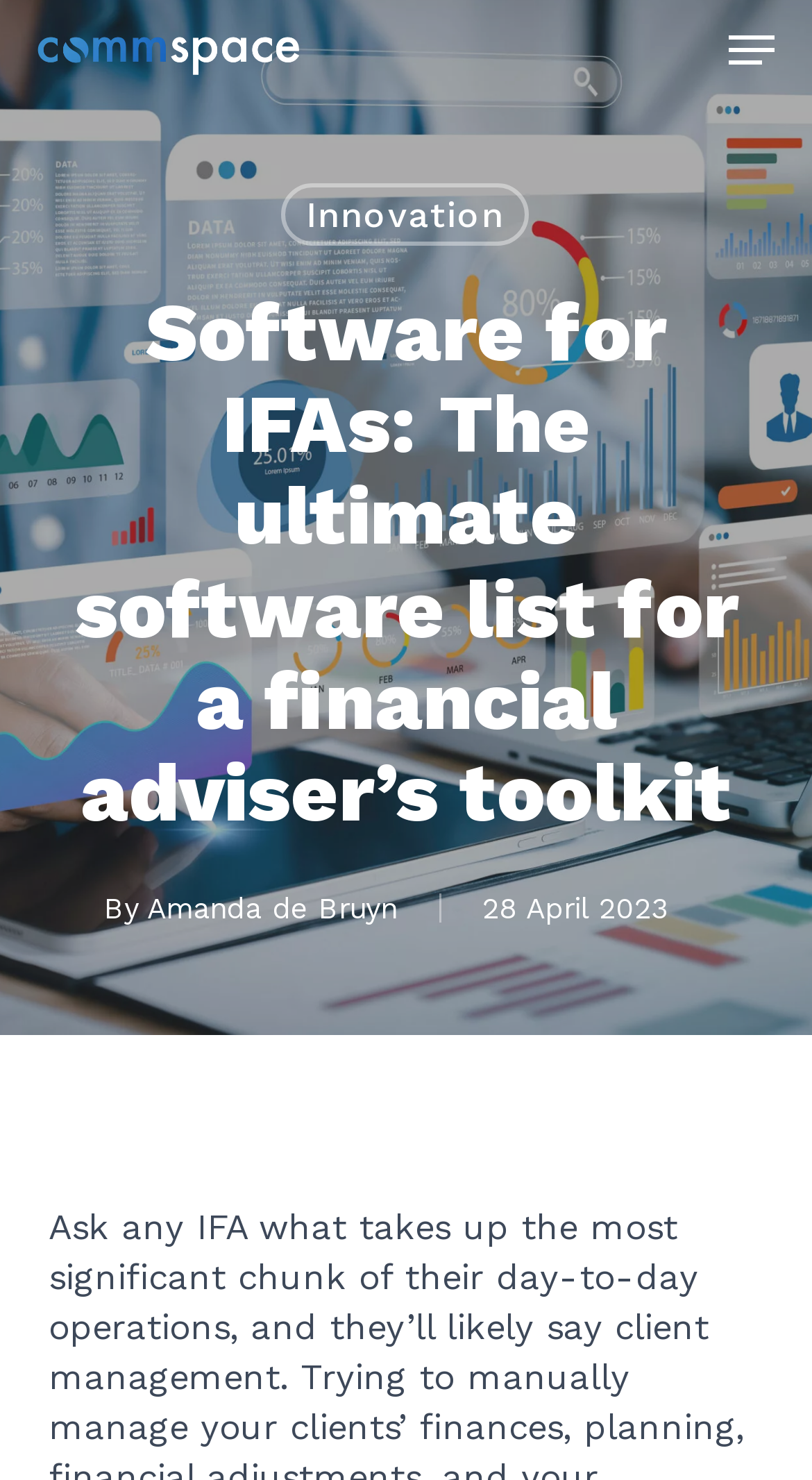What is the author of this article?
Your answer should be a single word or phrase derived from the screenshot.

Amanda de Bruyn